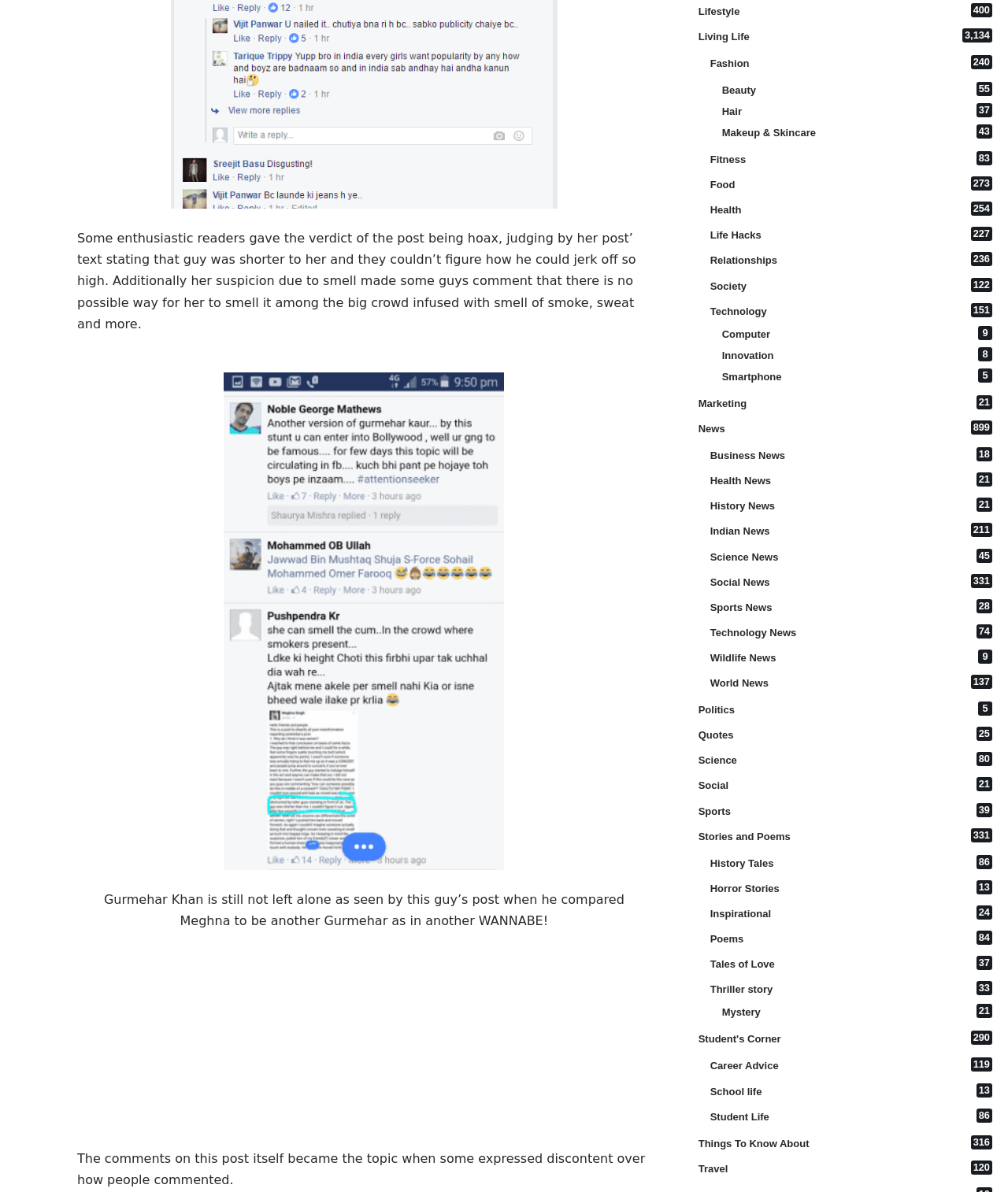Using details from the image, please answer the following question comprehensively:
What is the topic of the post with the comment about Gurmehar Khan?

I found the link 'gurmehar' with the image 'gurmehar' and the StaticText 'Gurmehar Khan is still not left alone as seen by this guy’s post when he compared Meghna to be another Gurmehar as in another WANNABE!' which indicates that the topic of the post is about Gurmehar Khan.